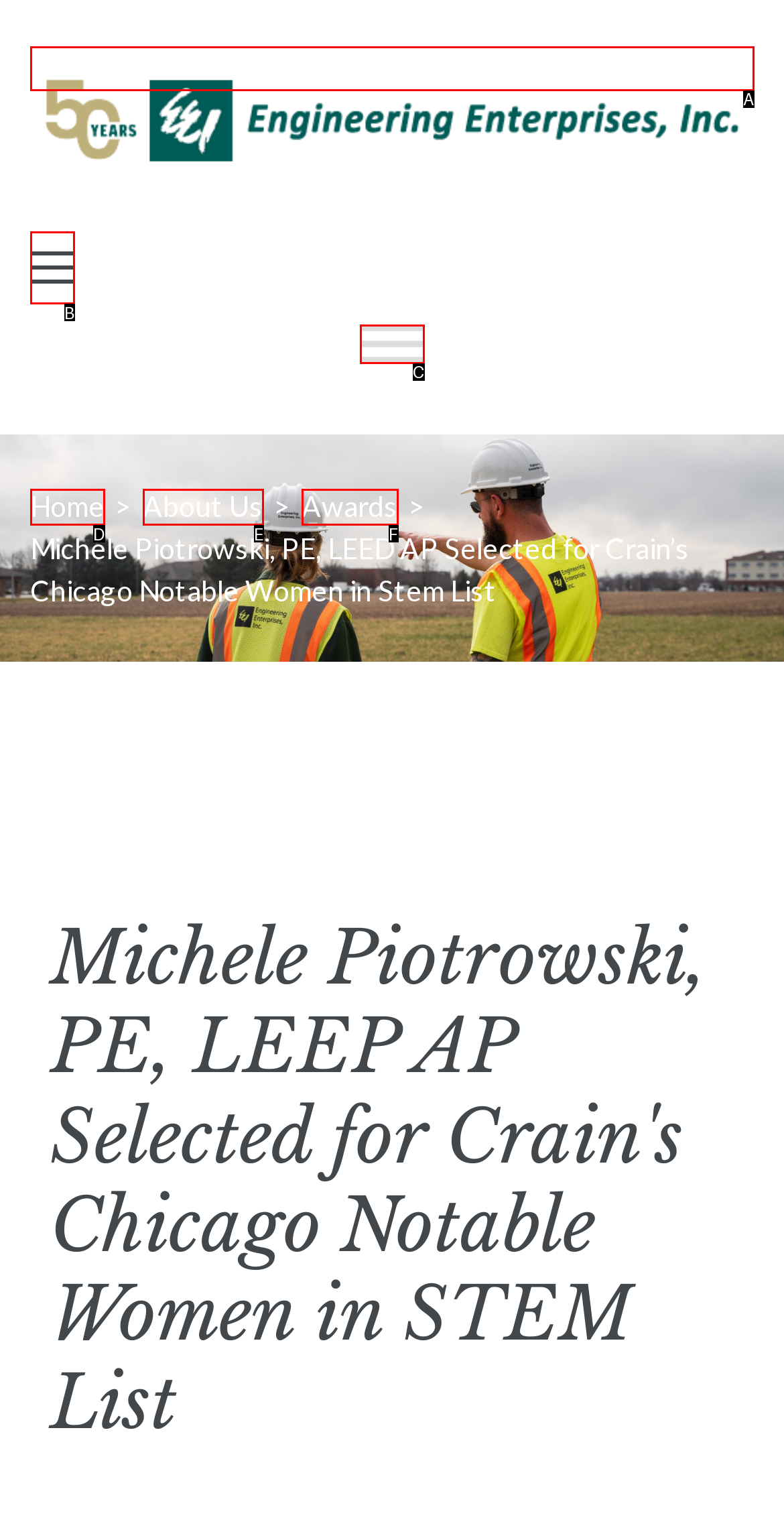Identify the letter that best matches this UI element description: parent_node: HOME
Answer with the letter from the given options.

B